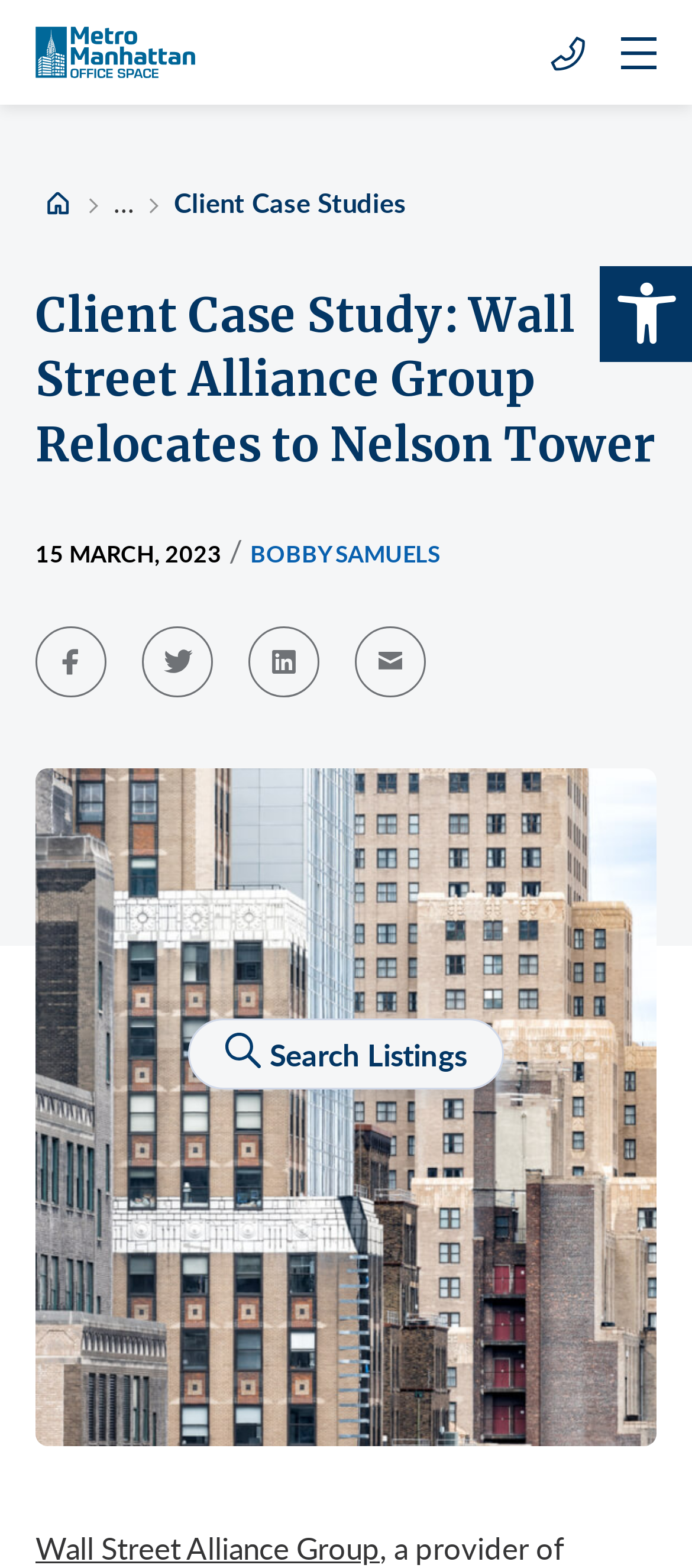Please mark the clickable region by giving the bounding box coordinates needed to complete this instruction: "Clear all filters".

[0.795, 0.768, 0.949, 0.795]